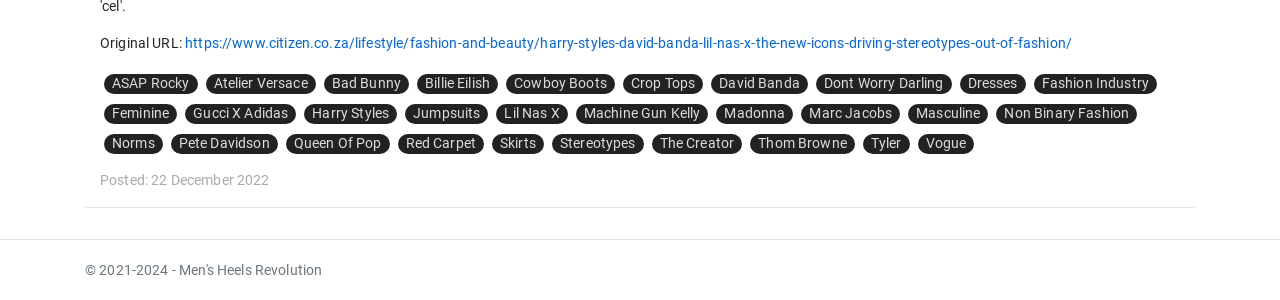Pinpoint the bounding box coordinates of the area that should be clicked to complete the following instruction: "Learn more about the Fashion Industry". The coordinates must be given as four float numbers between 0 and 1, i.e., [left, top, right, bottom].

[0.808, 0.247, 0.904, 0.313]